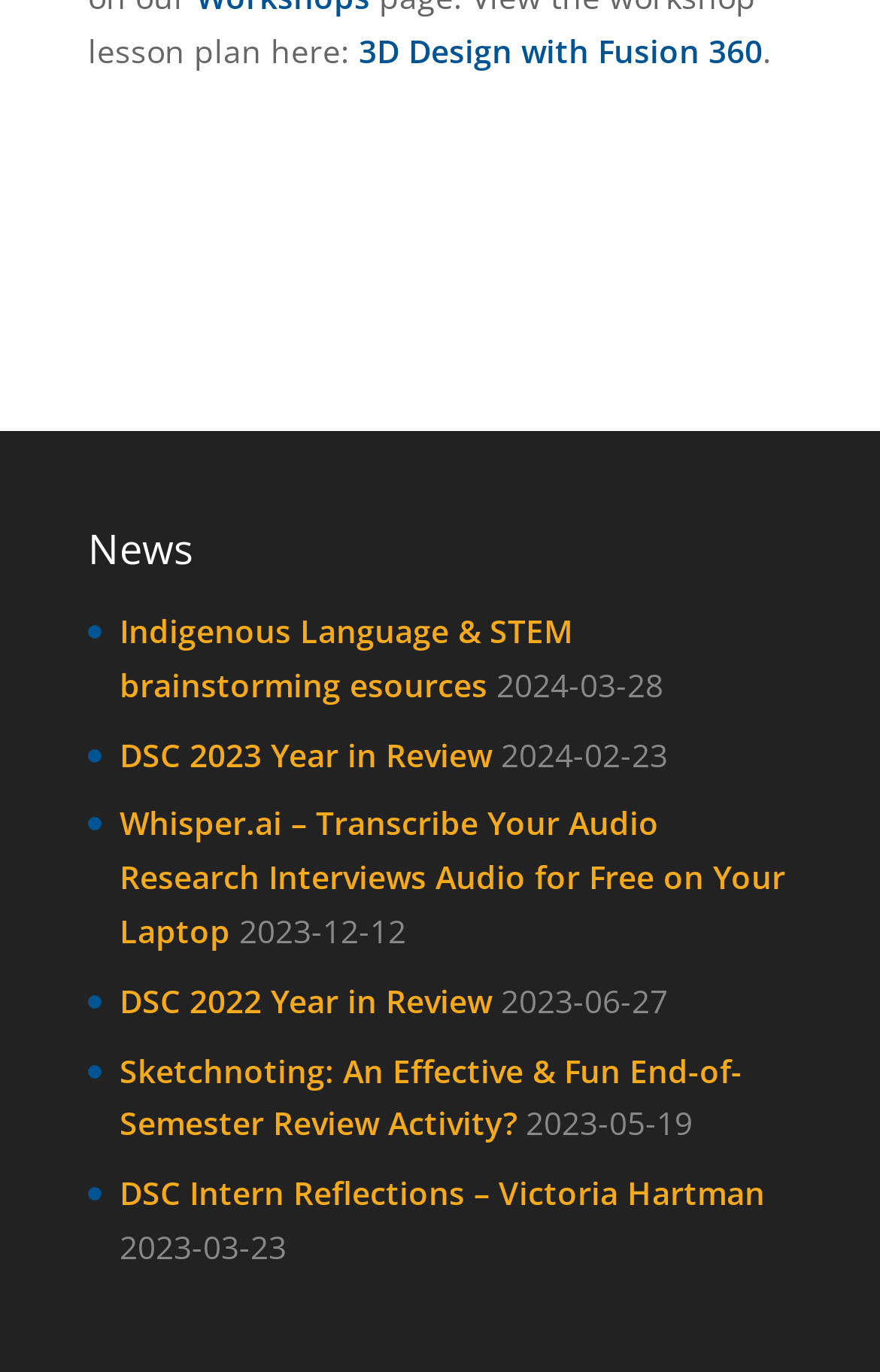How many links are there on the webpage?
Answer the question based on the image using a single word or a brief phrase.

7